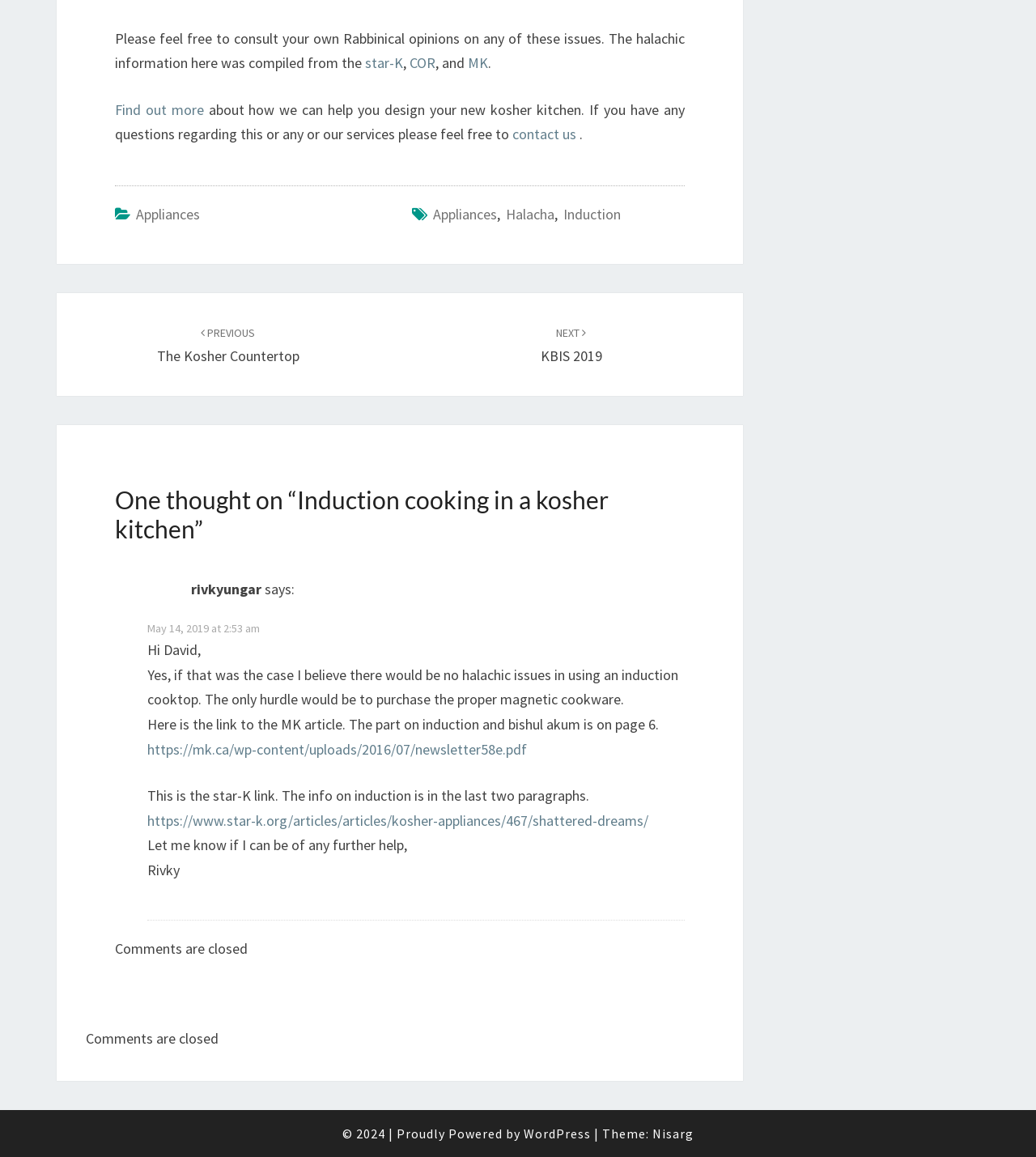Provide a one-word or one-phrase answer to the question:
What is the topic of the article?

Induction cooking in a kosher kitchen